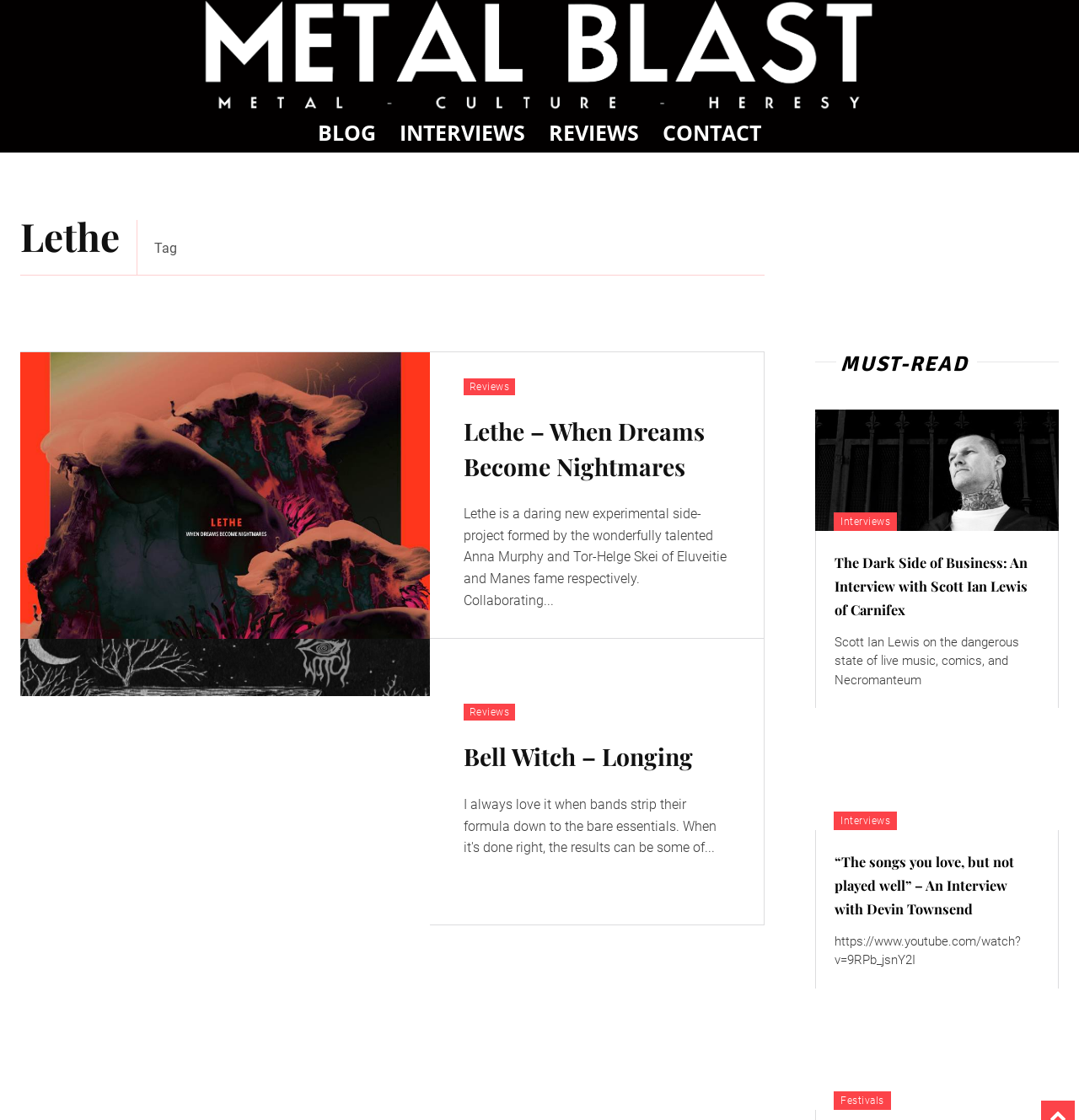Determine the bounding box coordinates of the region to click in order to accomplish the following instruction: "Read the blog". Provide the coordinates as four float numbers between 0 and 1, specifically [left, top, right, bottom].

[0.284, 0.1, 0.359, 0.136]